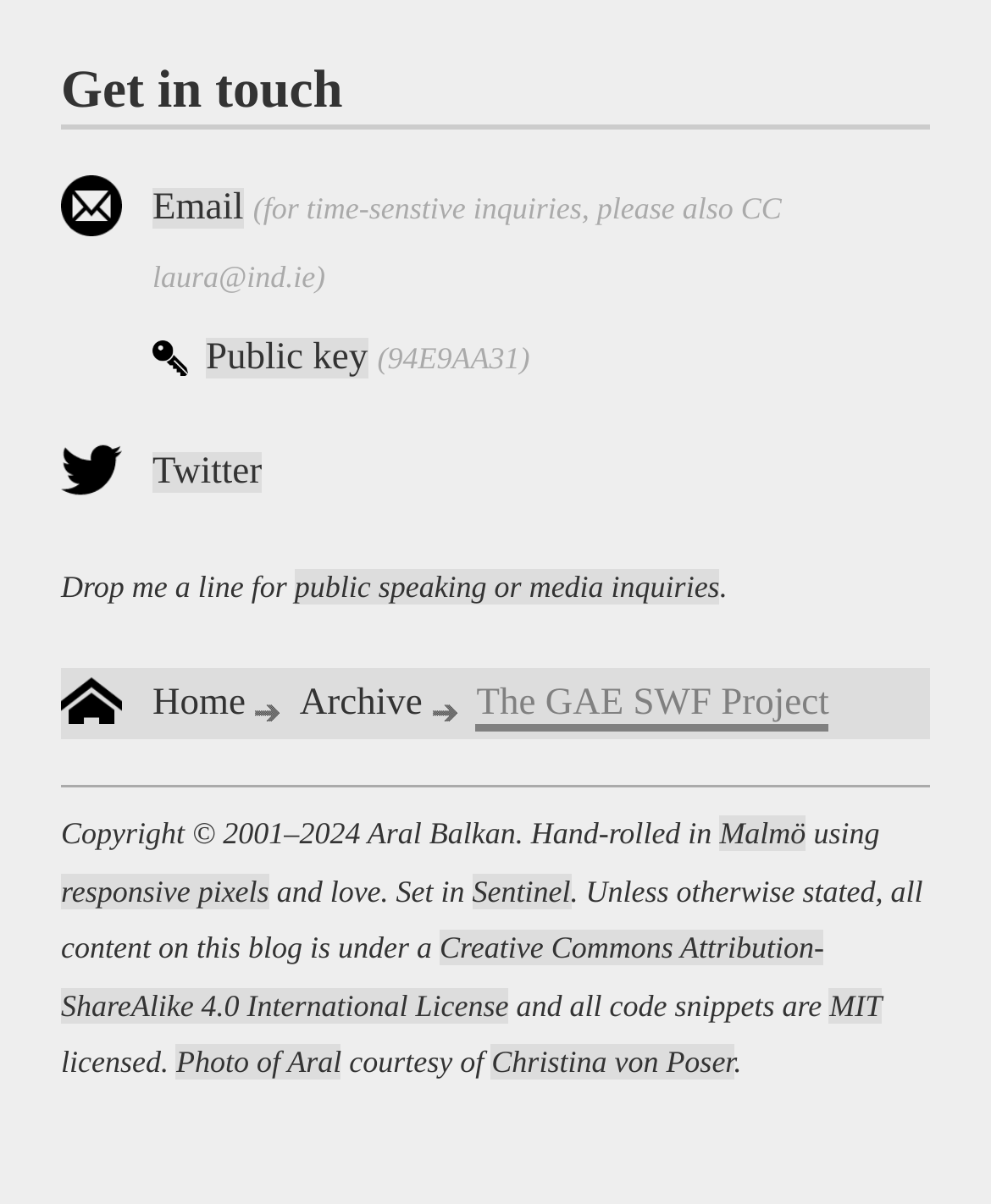Find the coordinates for the bounding box of the element with this description: "responsive pixels".

[0.062, 0.725, 0.271, 0.755]